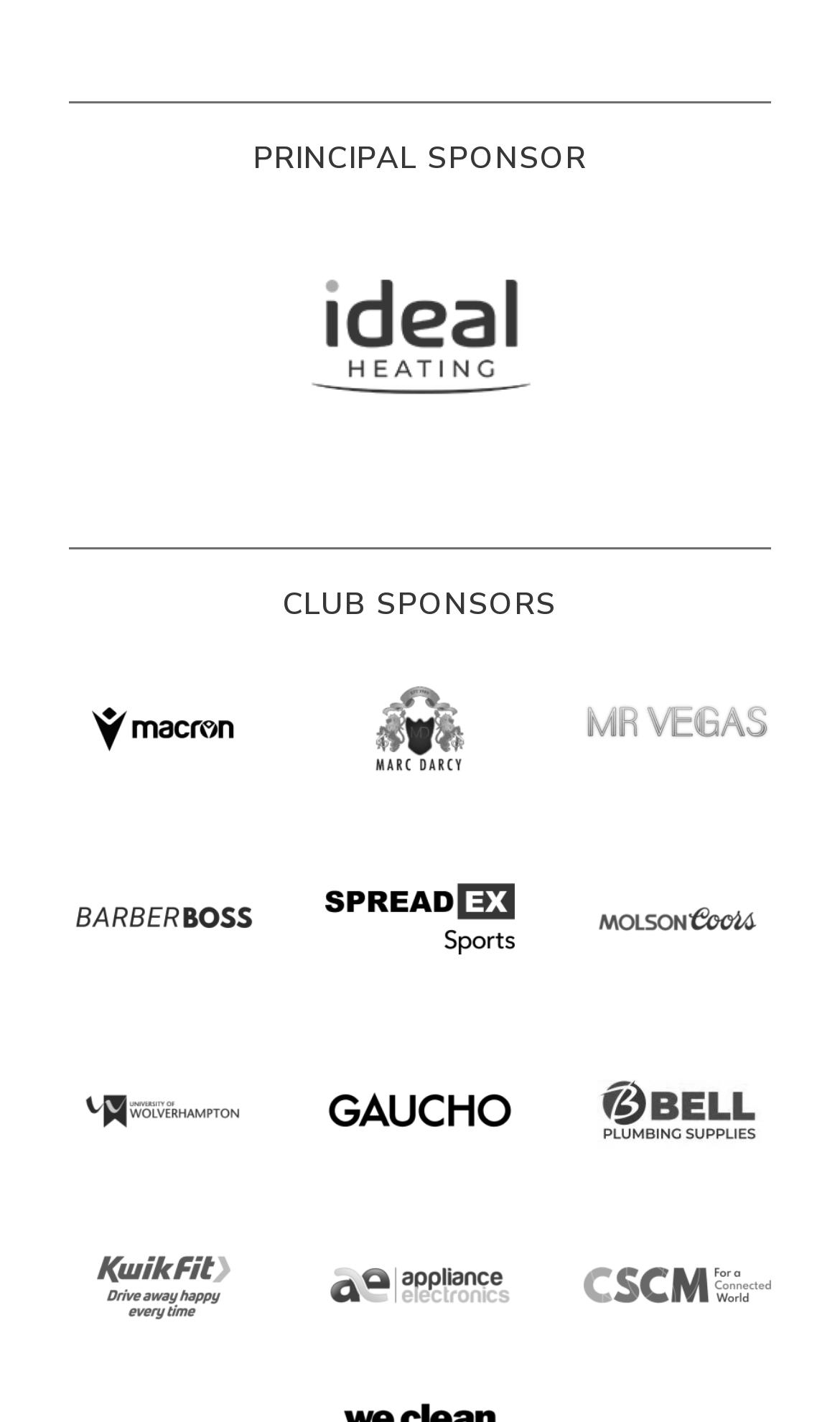Identify the bounding box coordinates of the region I need to click to complete this instruction: "Click on Ideal Heating".

[0.312, 0.151, 0.688, 0.313]